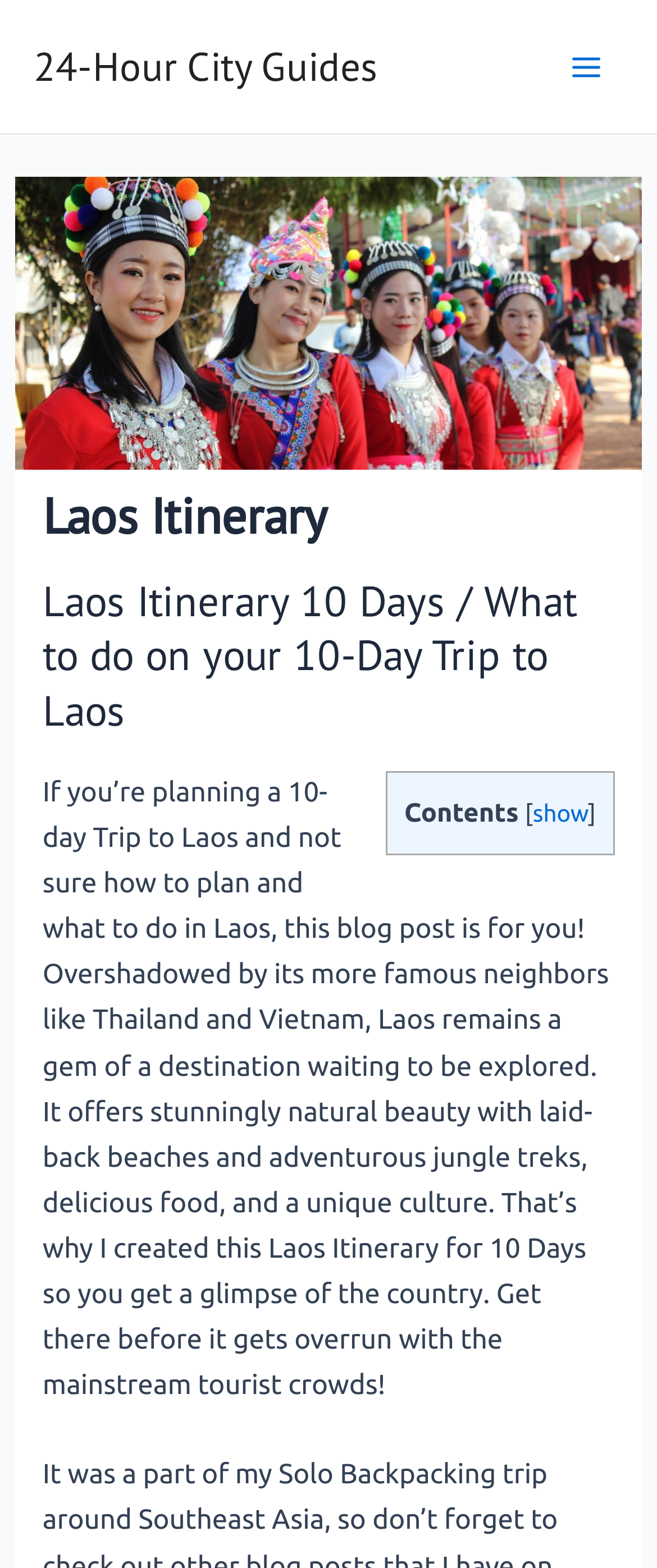Why did the author create this Laos itinerary?
Based on the screenshot, provide your answer in one word or phrase.

To explore Laos before it gets crowded